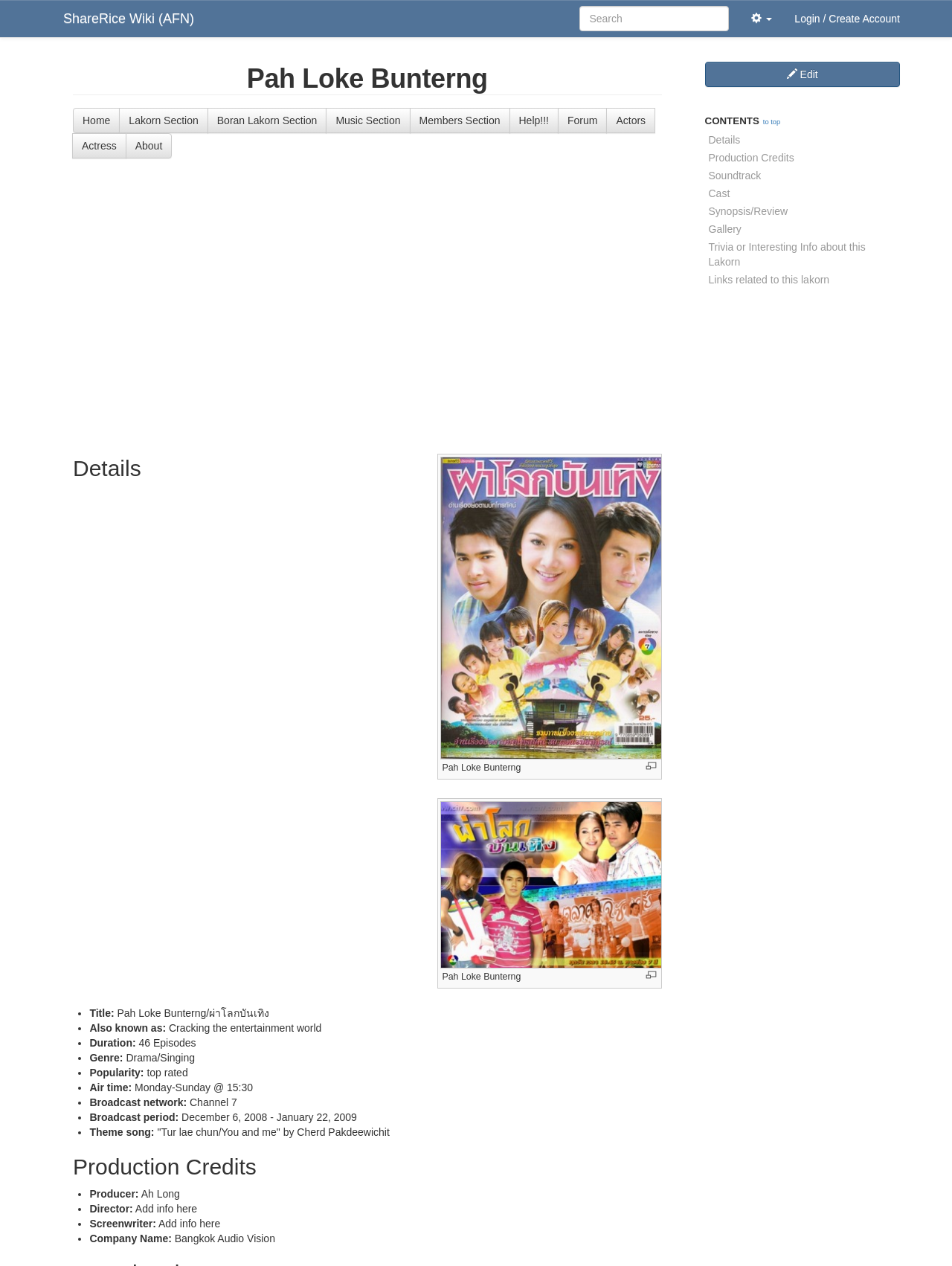Given the element description 2 Production Credits, predict the bounding box coordinates for the UI element in the webpage screenshot. The format should be (top-left x, top-left y, bottom-right x, bottom-right y), and the values should be between 0 and 1.

[0.74, 0.117, 0.945, 0.131]